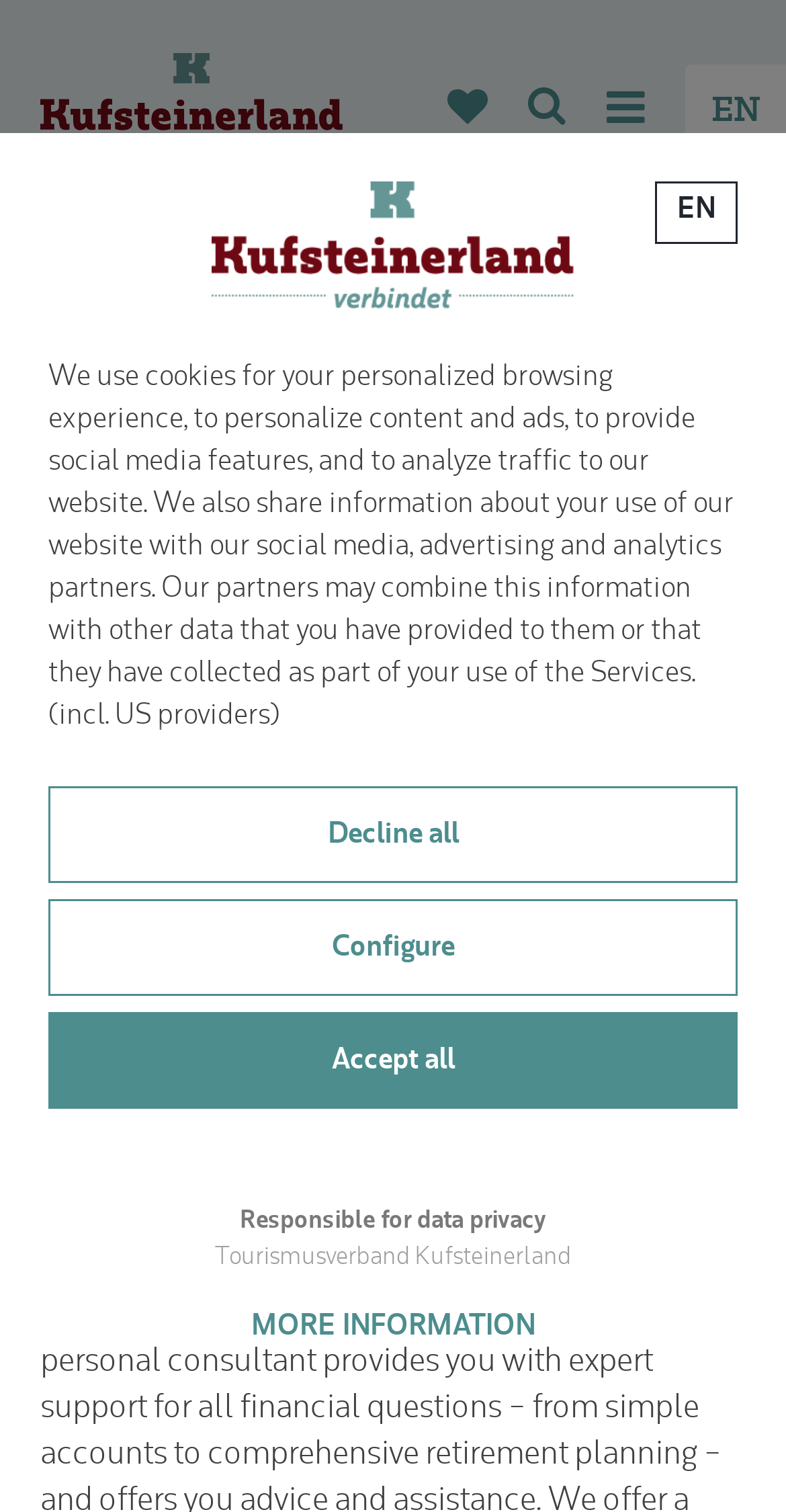Can you determine the bounding box coordinates of the area that needs to be clicked to fulfill the following instruction: "View Region"?

[0.051, 0.14, 0.949, 0.218]